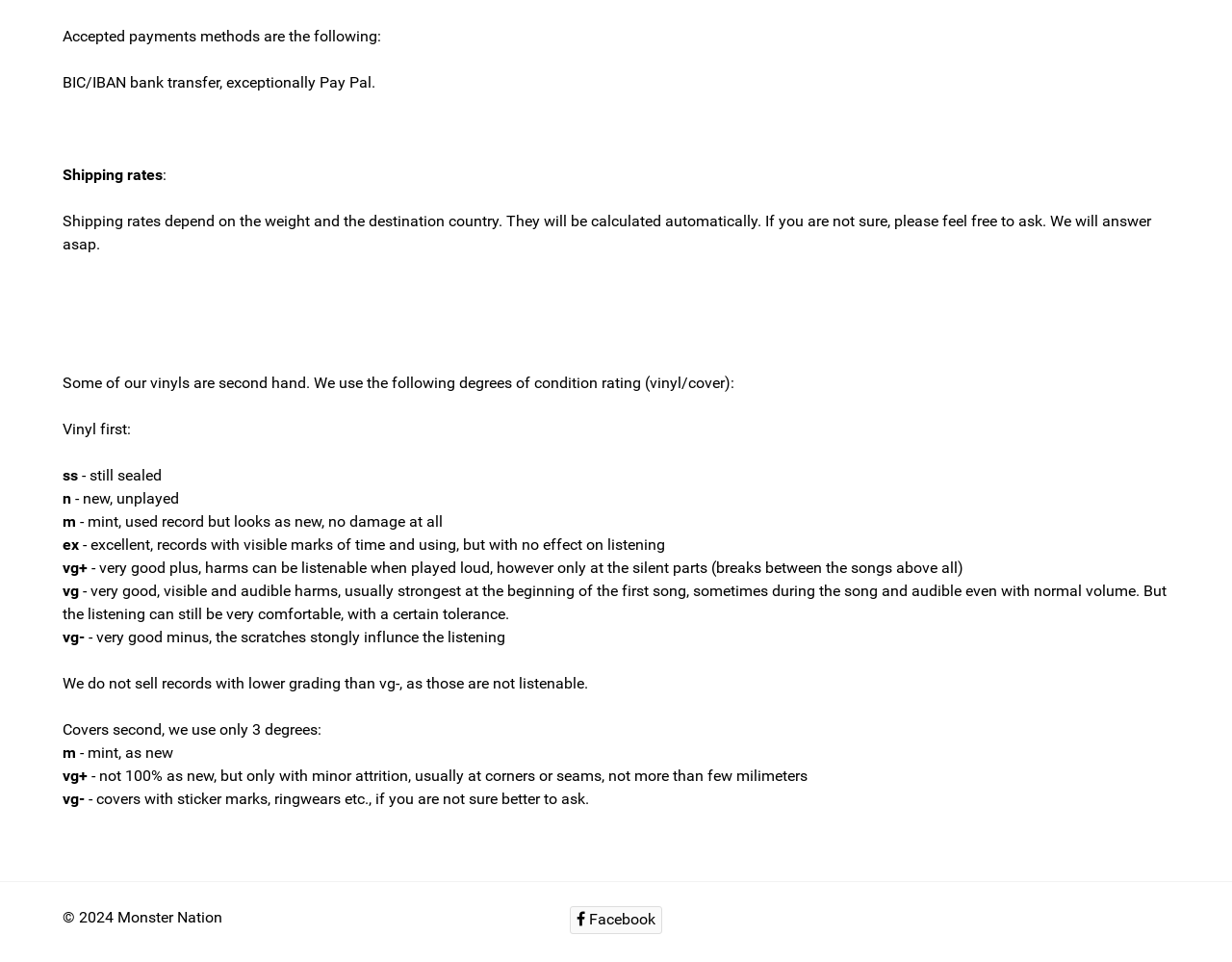Identify the bounding box for the element characterized by the following description: "Facebook".

[0.462, 0.942, 0.538, 0.971]